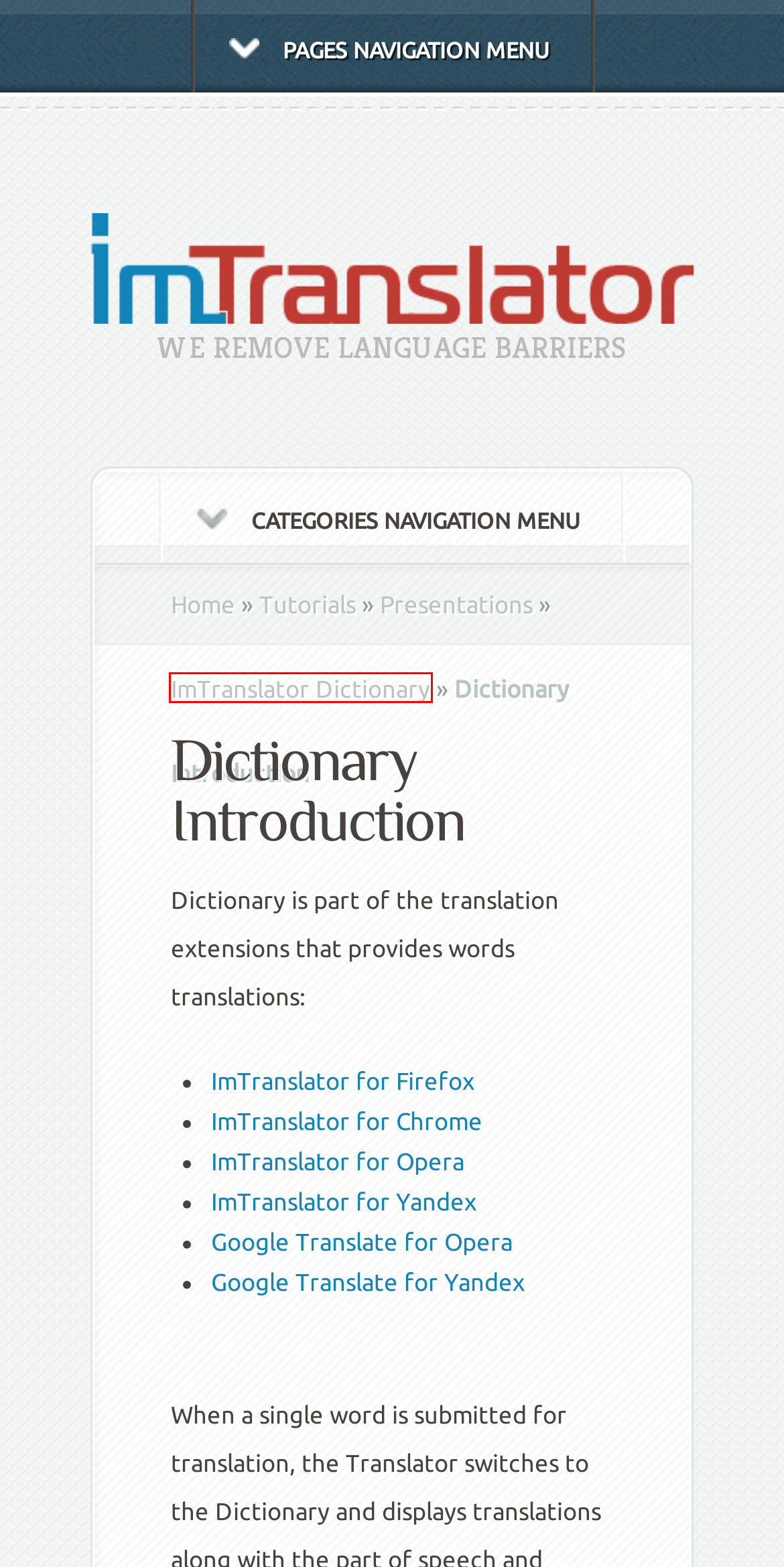Inspect the screenshot of a webpage with a red rectangle bounding box. Identify the webpage description that best corresponds to the new webpage after clicking the element inside the bounding box. Here are the candidates:
A. About | ImTranslator
B. Tutorials | ImTranslator
C. ImTranslator: Translator, Dictionary, TTS – Get this Extension for 🦊 Firefox (en-US)
D. ImTranslator Dictionary | ImTranslator
E. ImTranslator  | Translation, Dictionary, TTS
F. ImTranslator: Options | ImTranslator
G. Dictionary: ImTranslator | ImTranslator
H. Presentations | ImTranslator

D